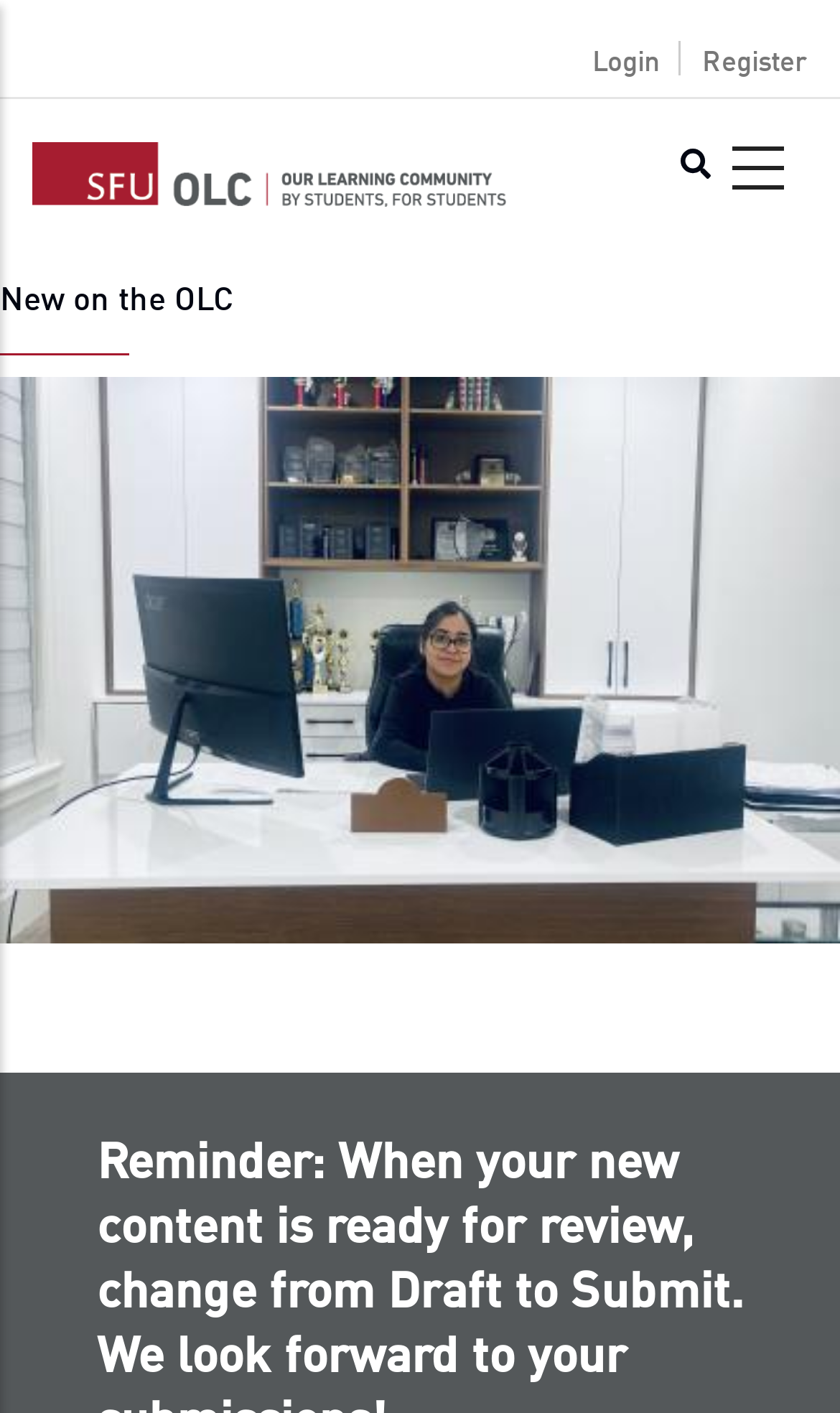What is the topic of the article 'A Hybrid First Work Term with Environment and Climate Change Canada'?
Using the image as a reference, give a one-word or short phrase answer.

Experience